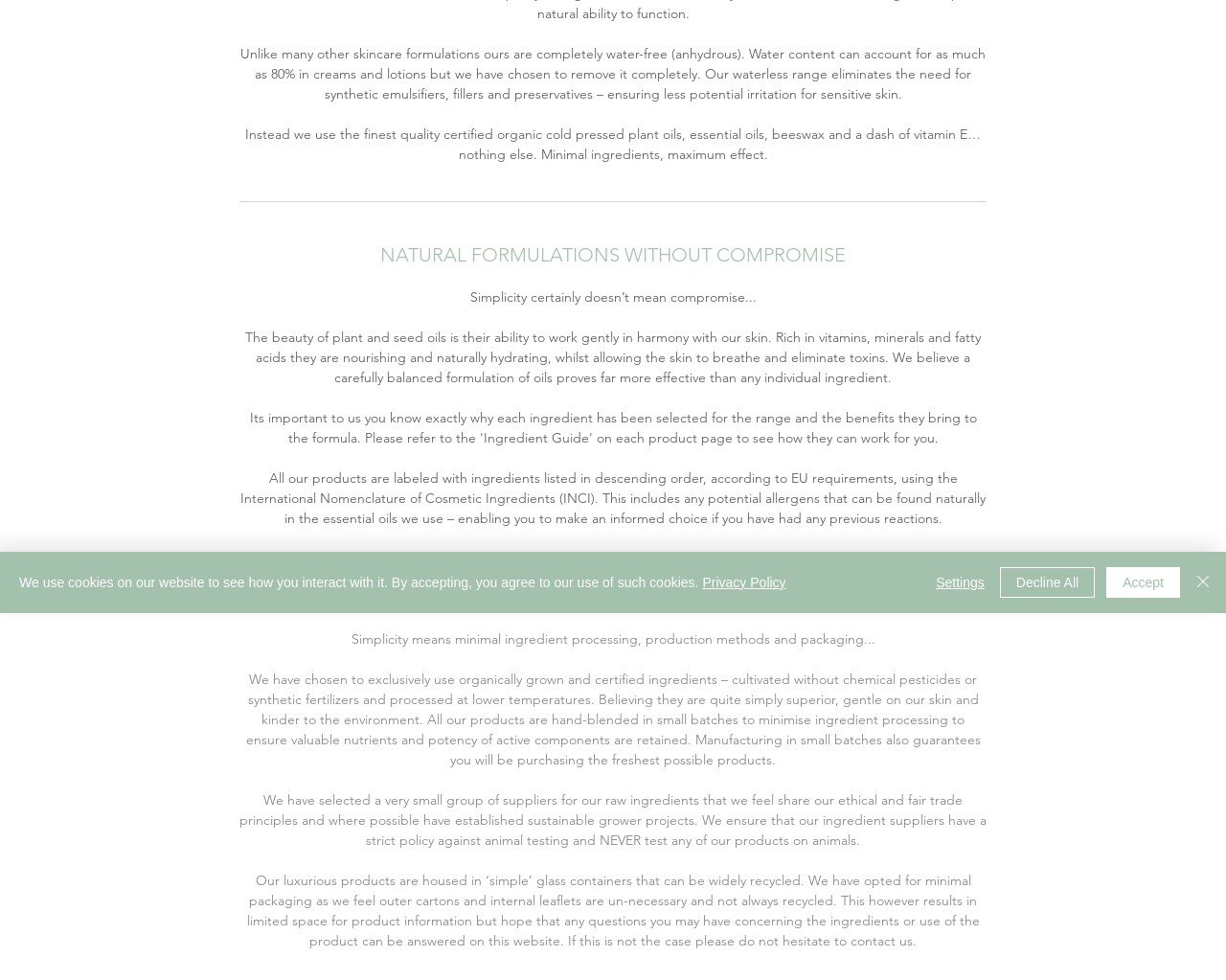Using the provided description Decline All, find the bounding box coordinates for the UI element. Provide the coordinates in (top-left x, top-left y, bottom-right x, bottom-right y) format, ensuring all values are between 0 and 1.

[0.815, 0.579, 0.893, 0.61]